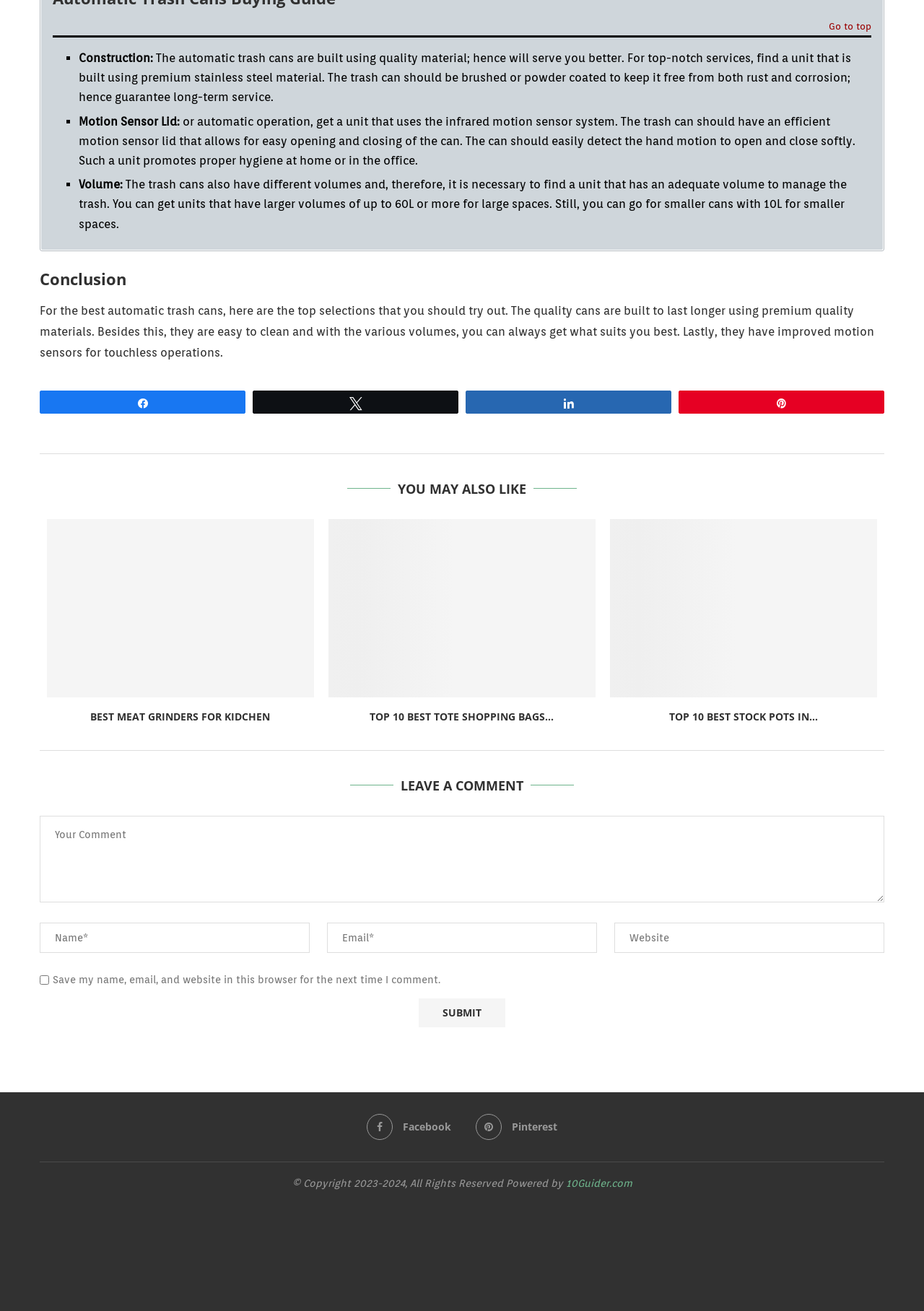Using the format (top-left x, top-left y, bottom-right x, bottom-right y), provide the bounding box coordinates for the described UI element. All values should be floating point numbers between 0 and 1: Share

[0.505, 0.298, 0.726, 0.315]